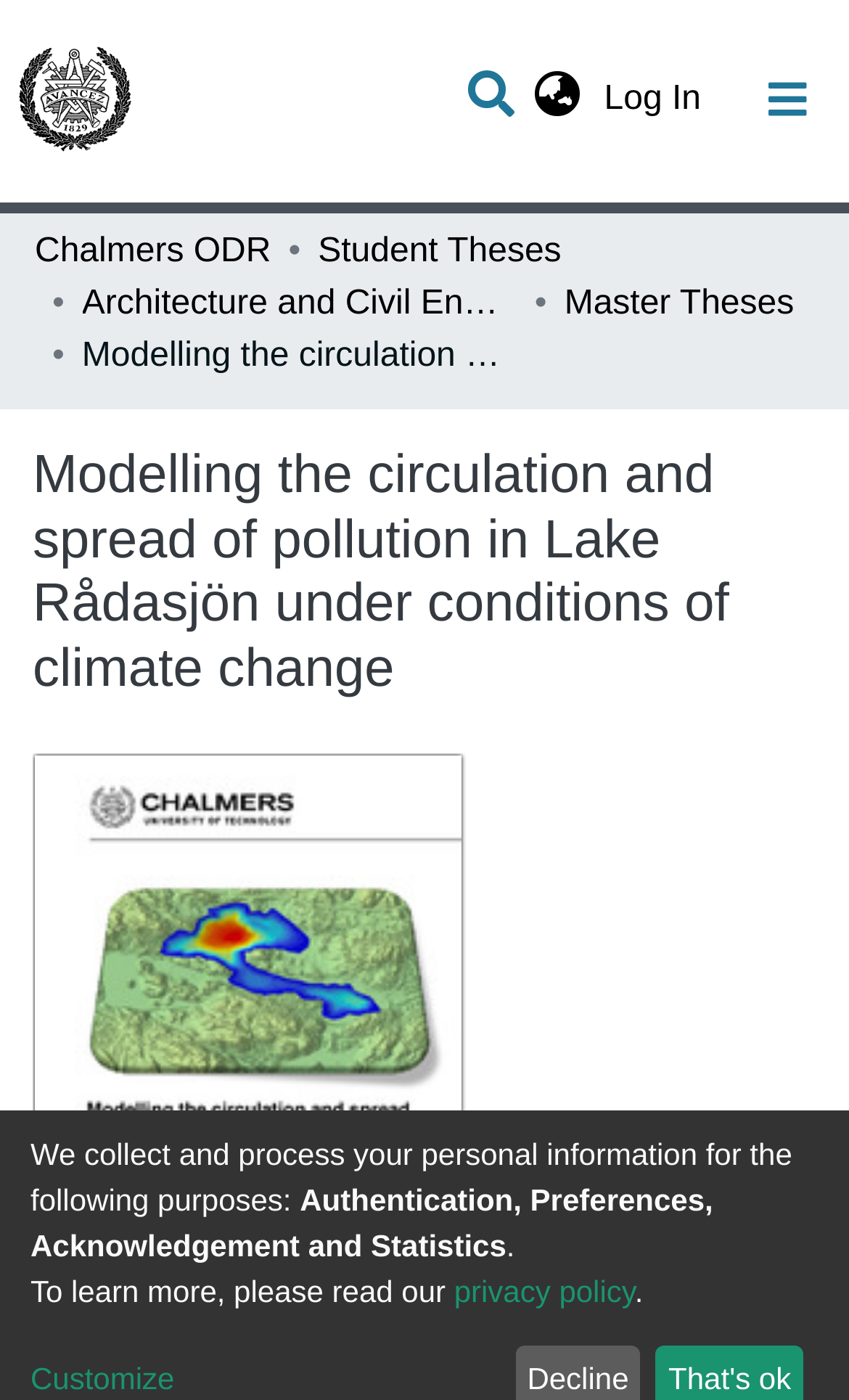What is the name of the lake mentioned?
Using the image, answer in one word or phrase.

Lake Rådasjön